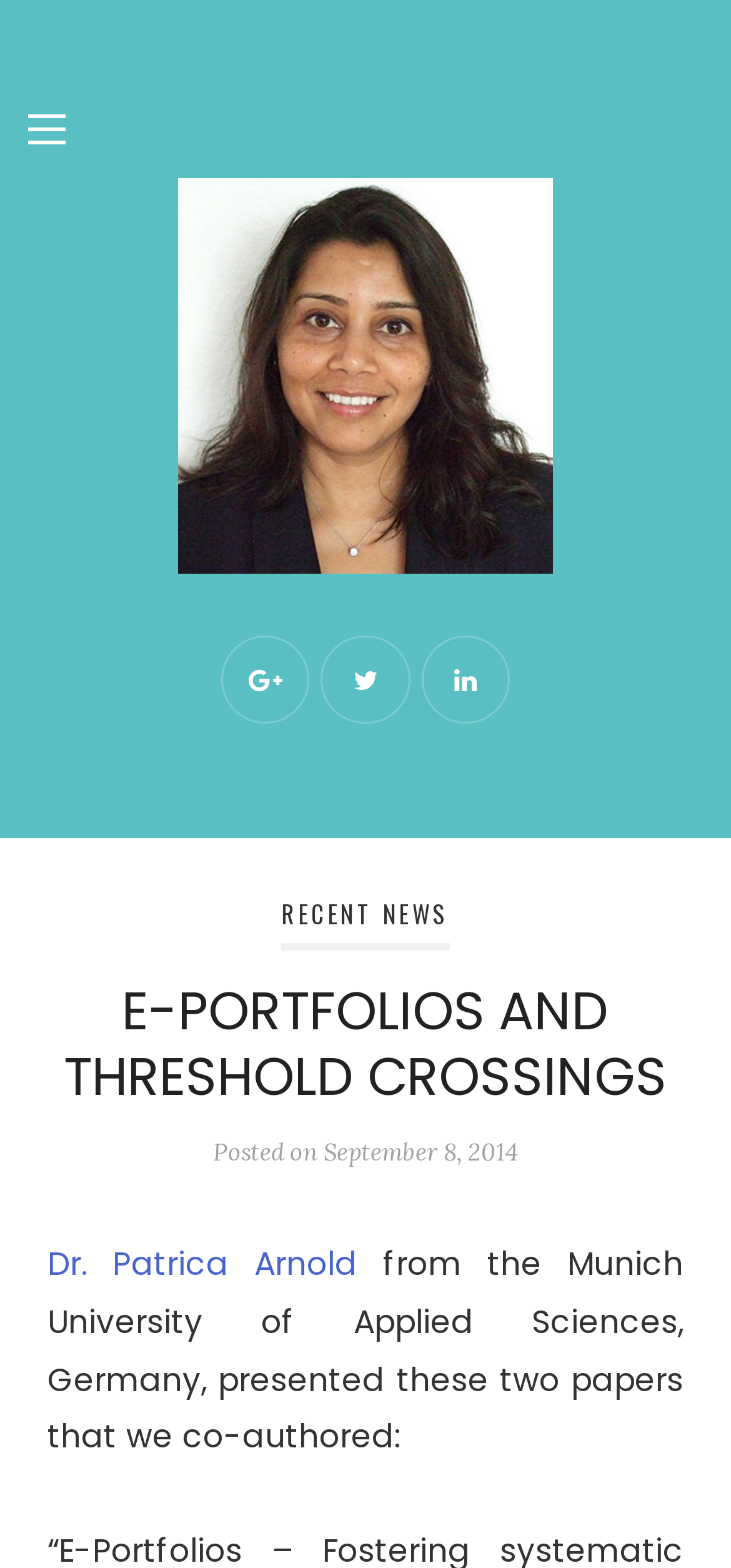What is the name of the author?
Look at the image and construct a detailed response to the question.

I found the answer by looking at the link element with the text 'Dr. Swapna Kumar' which is located at the top of the page, indicating that it is the author's name.